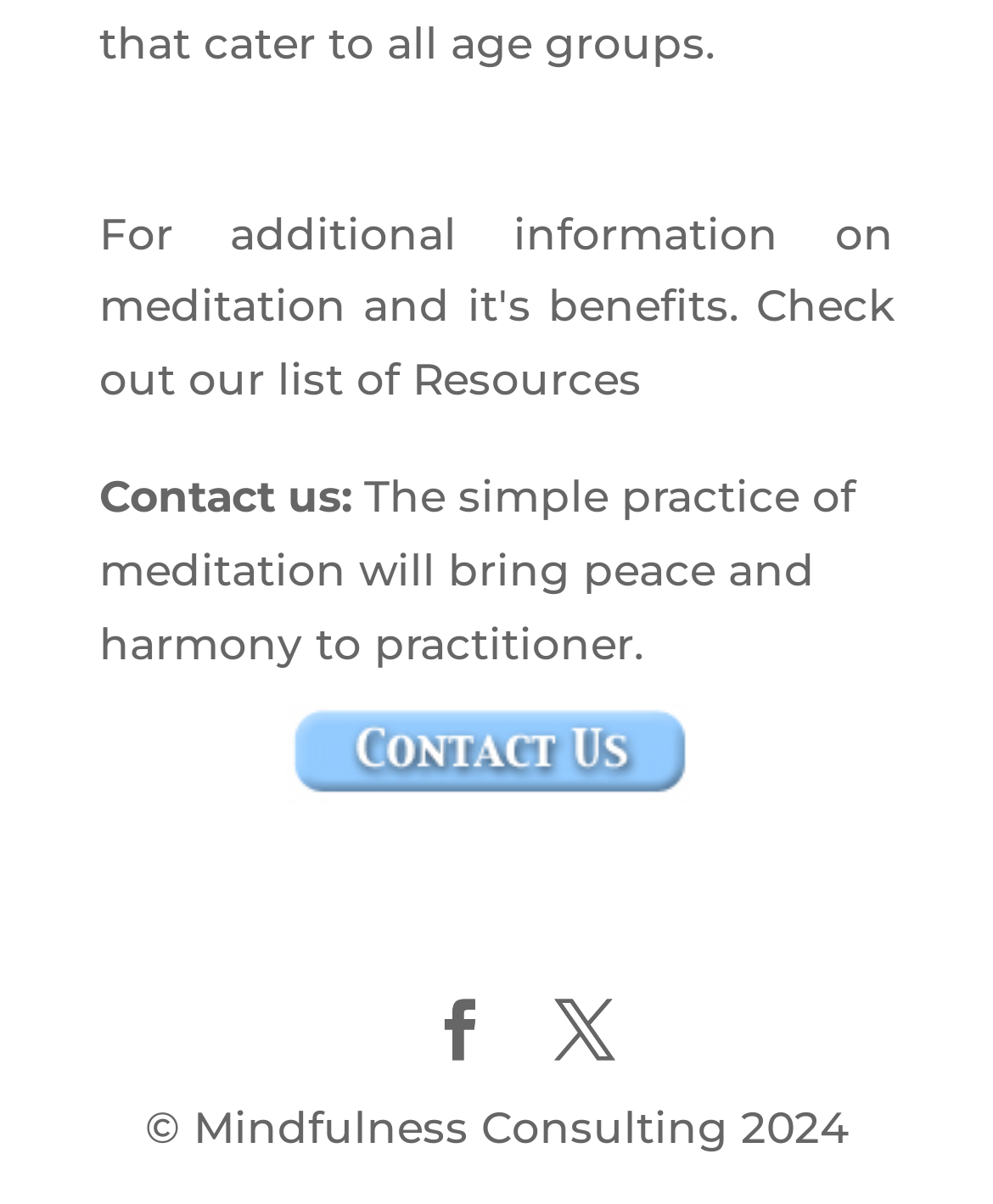What type of resources are available on the website?
Craft a detailed and extensive response to the question.

The webpage has a link 'Resources' but it does not provide any specific information about the type of resources available, so it cannot be determined from the current webpage.